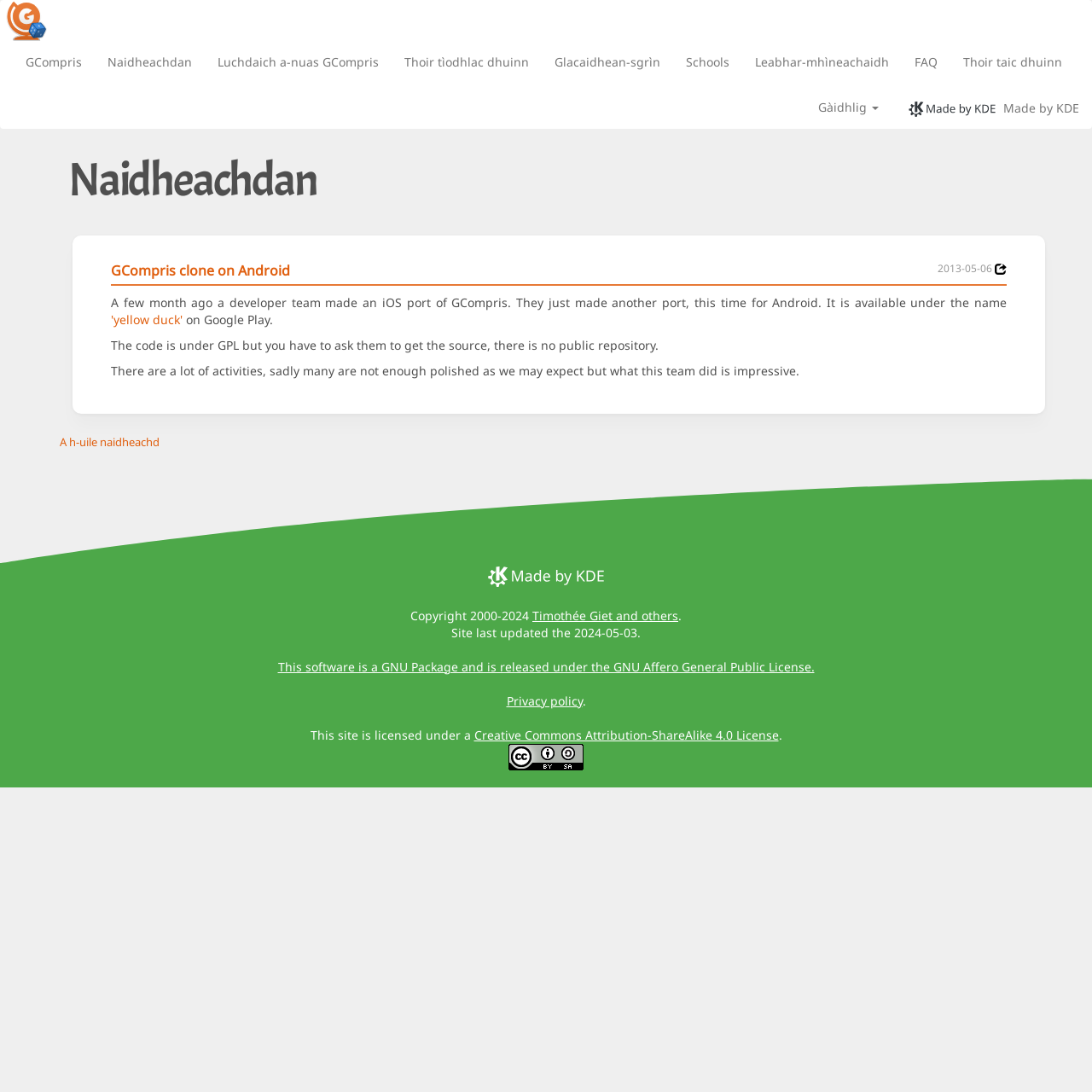For the given element description Naidheachdan, determine the bounding box coordinates of the UI element. The coordinates should follow the format (top-left x, top-left y, bottom-right x, bottom-right y) and be within the range of 0 to 1.

[0.087, 0.038, 0.188, 0.077]